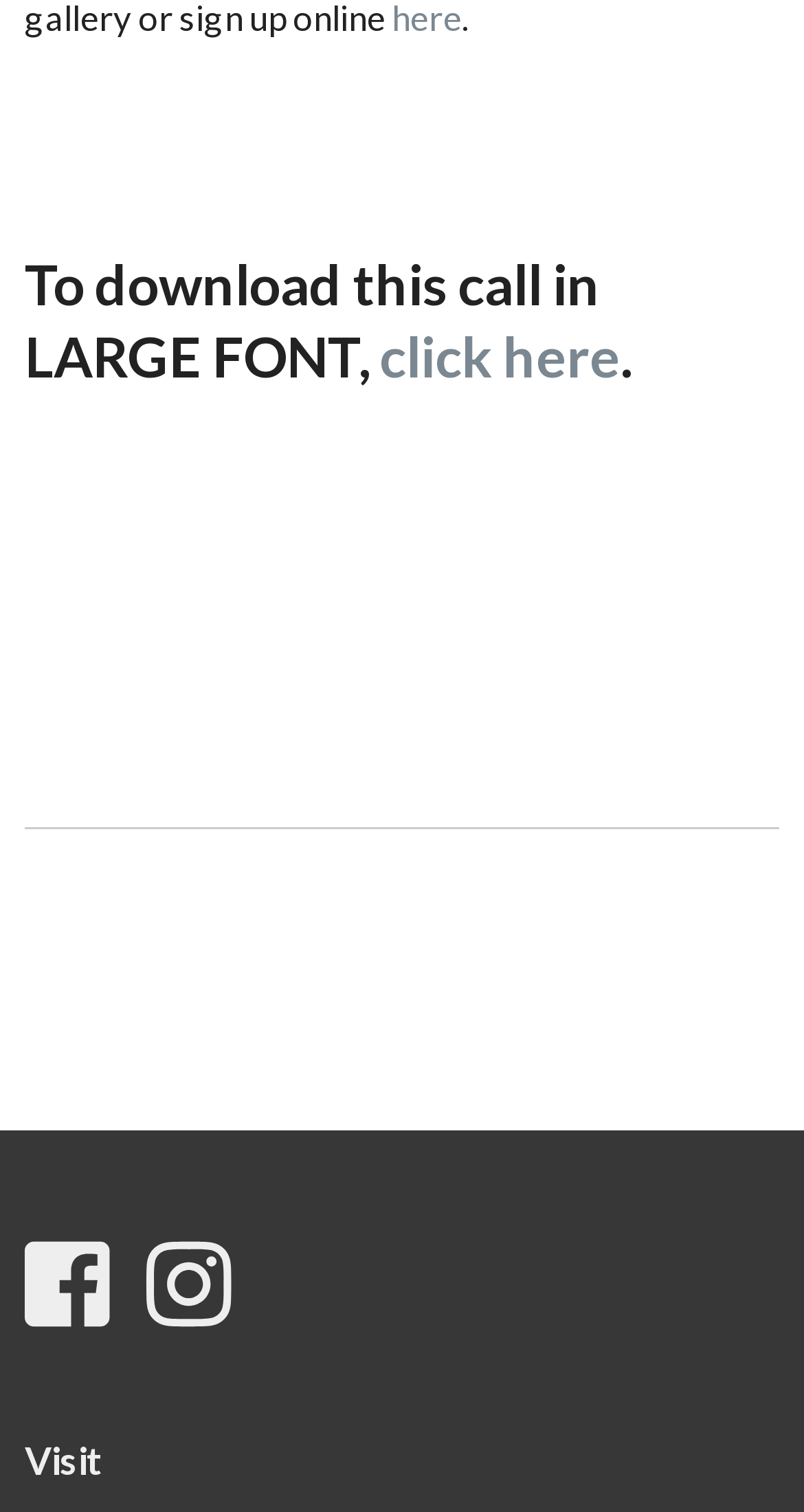Given the description of a UI element: "alt="Princess Elisabeth Antarctica Station"", identify the bounding box coordinates of the matching element in the webpage screenshot.

None